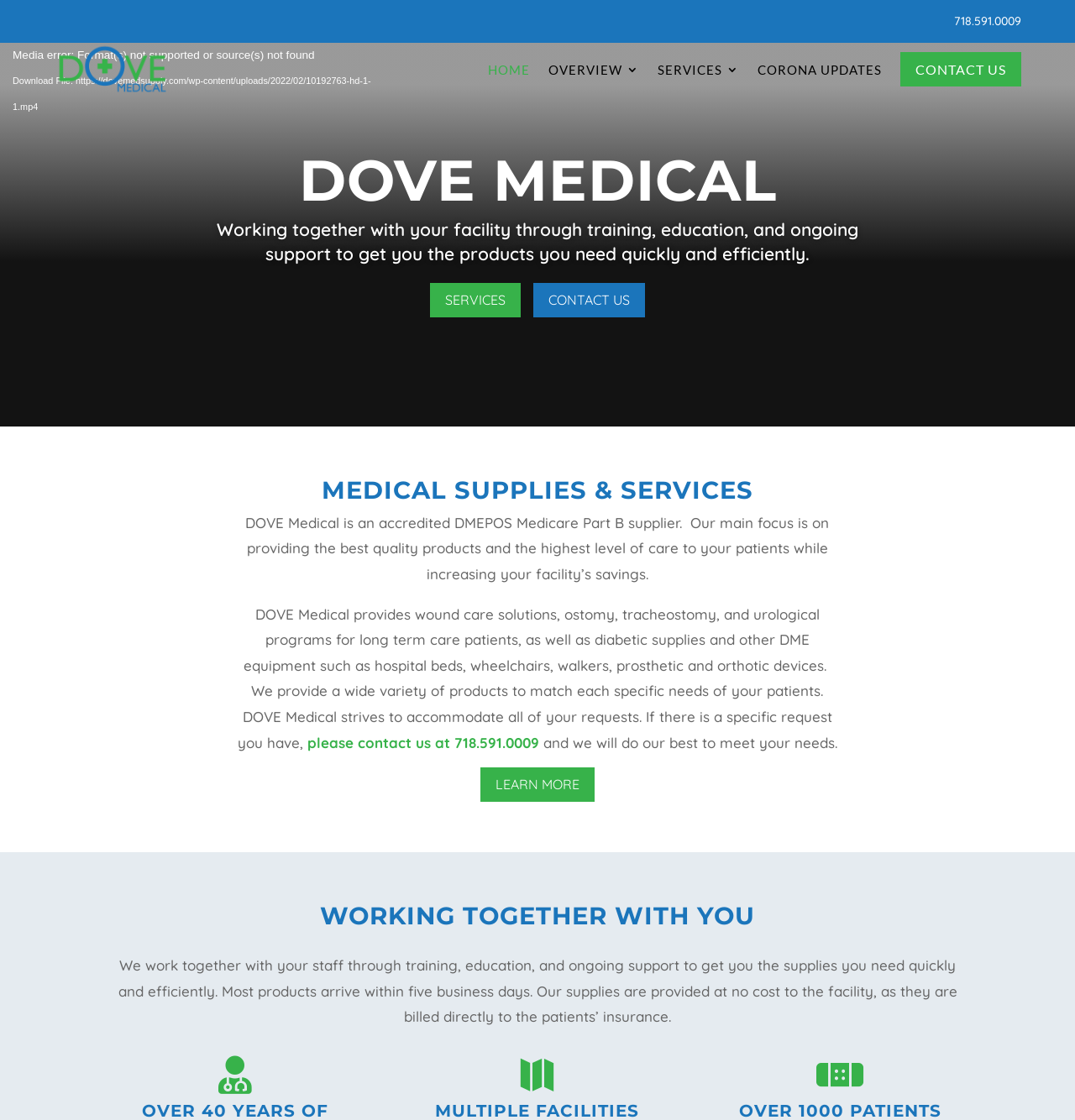Construct a comprehensive description capturing every detail on the webpage.

The webpage is about DOVE Medical, an accredited DMEPOS Medicare Part B supplier. At the top, there is a layout table with a phone number, 718.591.0009, and a static text element with a Unicode character. Below this, there are six links: HOME, OVERVIEW 3, SERVICES 3, CORONA UPDATES, CONTACT US, and another link with no text.

On the left side, there is a video player that takes up most of the vertical space, with a static text element indicating a media error and a link to download a file. Above the video player, there is a heading element with the text "DOVE MEDICAL". 

To the right of the video player, there is a section with a heading "MEDICAL SUPPLIES & SERVICES" and several paragraphs of text describing the services and products offered by DOVE Medical, including wound care solutions, ostomy, tracheostomy, and urological programs, as well as diabetic supplies and other DME equipment. There is also a link to contact the company for specific requests.

Below this section, there is another heading "WORKING TOGETHER WITH YOU" and a paragraph of text describing how the company works with facilities to provide supplies quickly and efficiently. At the very bottom of the page, there are three static text elements with Unicode characters.